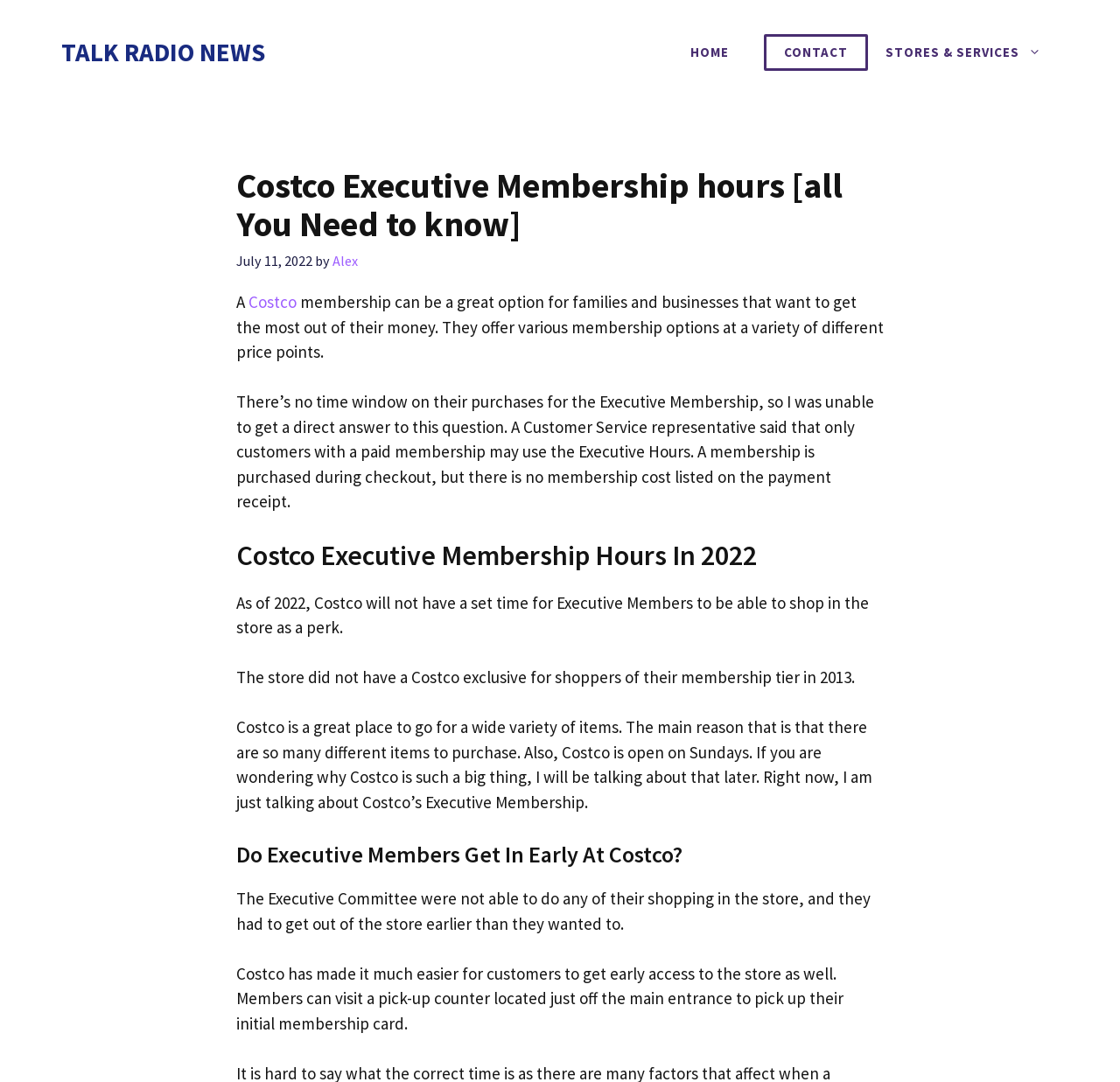Use a single word or phrase to respond to the question:
What is the main topic of the article?

Costco Executive Membership